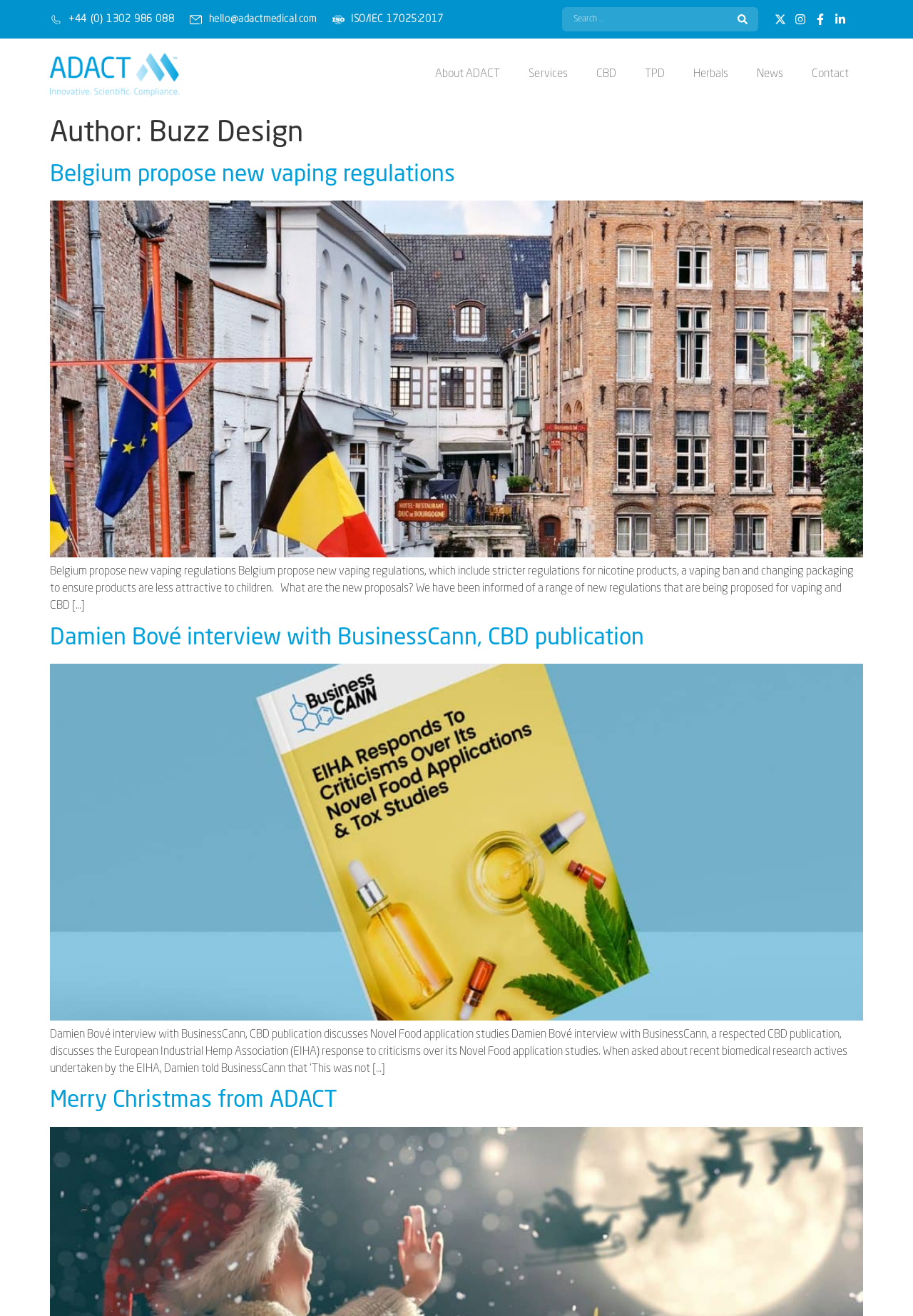What is the email address of ADACT Medical?
Please answer the question with as much detail and depth as you can.

I found the email address by looking at the top section of the webpage, where I saw a link with the text 'hello@adactmedical.com'. This link is likely to be the email address of ADACT Medical.